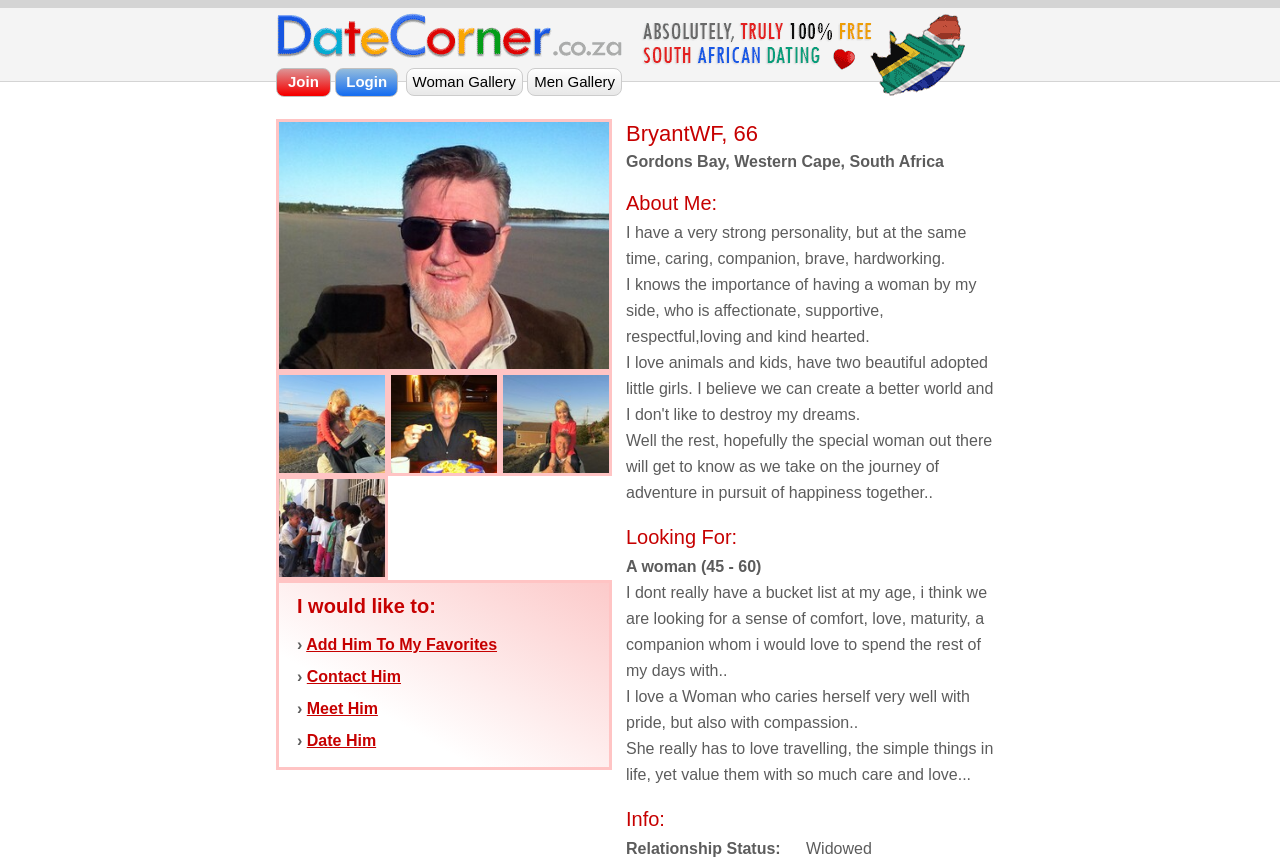Answer the question below in one word or phrase:
What is the age of BryantWF?

66